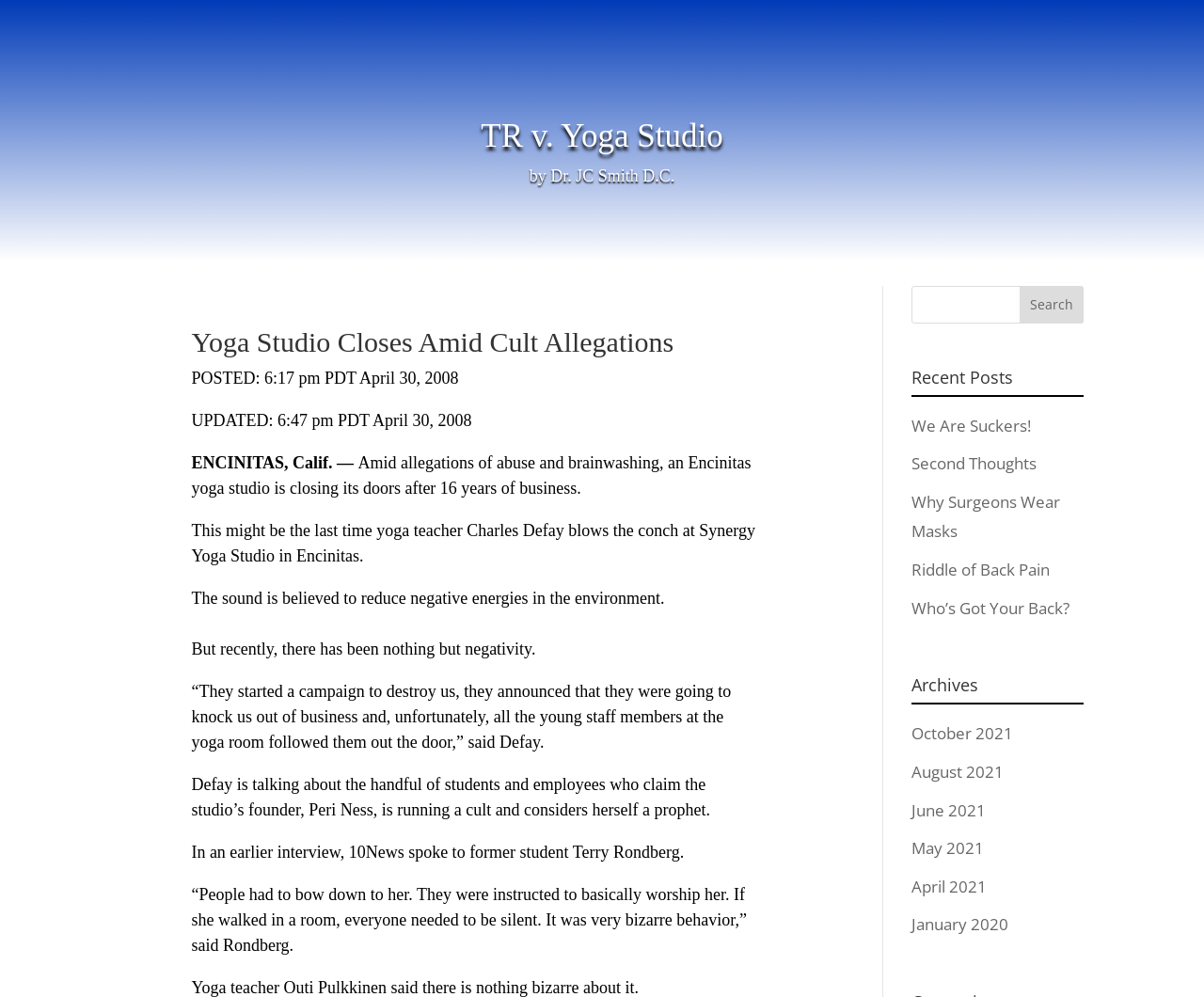What is the name of the yoga teacher who is quoted in the article?
Using the image as a reference, give a one-word or short phrase answer.

Charles Defay